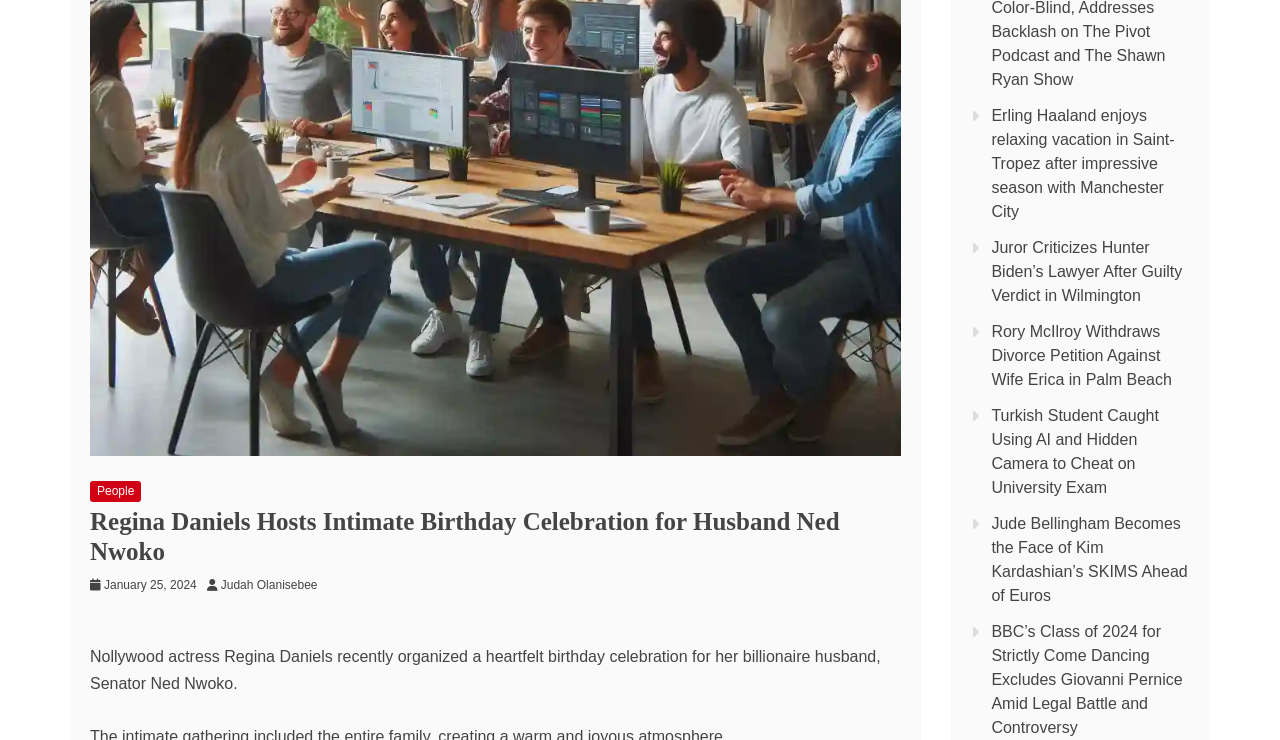From the screenshot, find the bounding box of the UI element matching this description: "People". Supply the bounding box coordinates in the form [left, top, right, bottom], each a float between 0 and 1.

[0.07, 0.65, 0.11, 0.678]